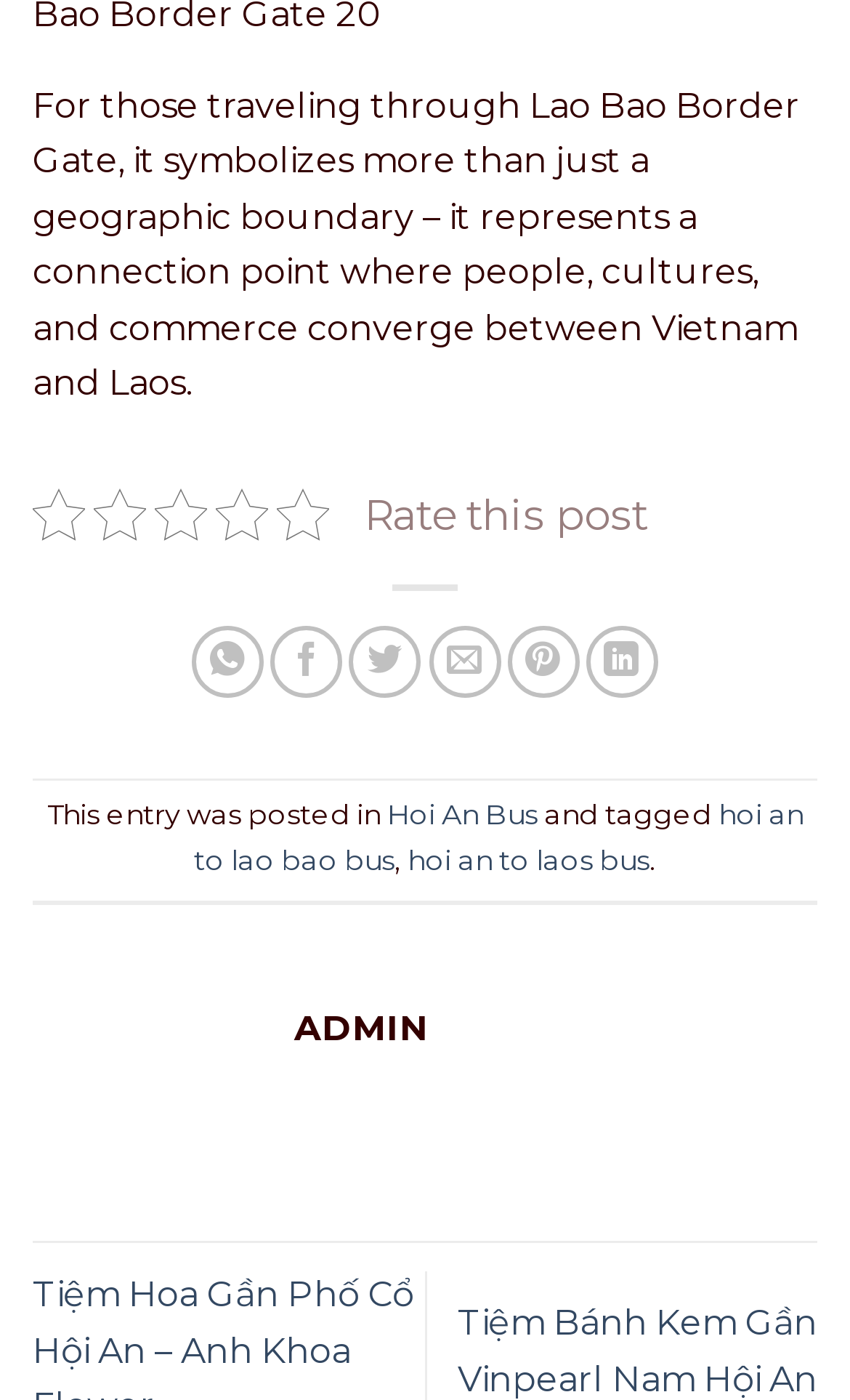Please mark the clickable region by giving the bounding box coordinates needed to complete this instruction: "Read the post about Tiệm Bánh Kem Gần Vinpearl Nam Hội An".

[0.538, 0.93, 0.962, 0.999]